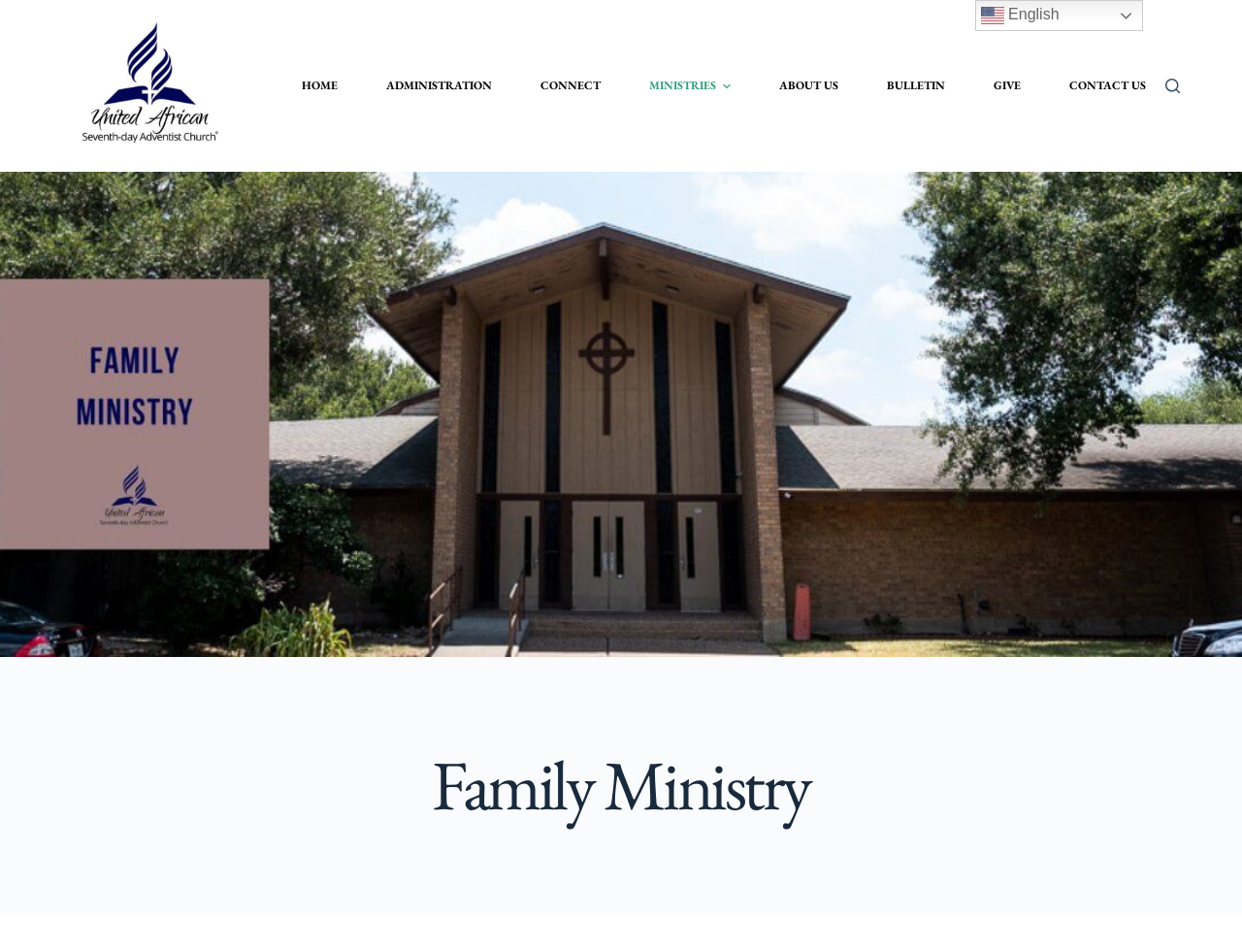Please give the bounding box coordinates of the area that should be clicked to fulfill the following instruction: "Visit the 'MINISTRIES' page". The coordinates should be in the format of four float numbers from 0 to 1, i.e., [left, top, right, bottom].

[0.503, 0.0, 0.608, 0.18]